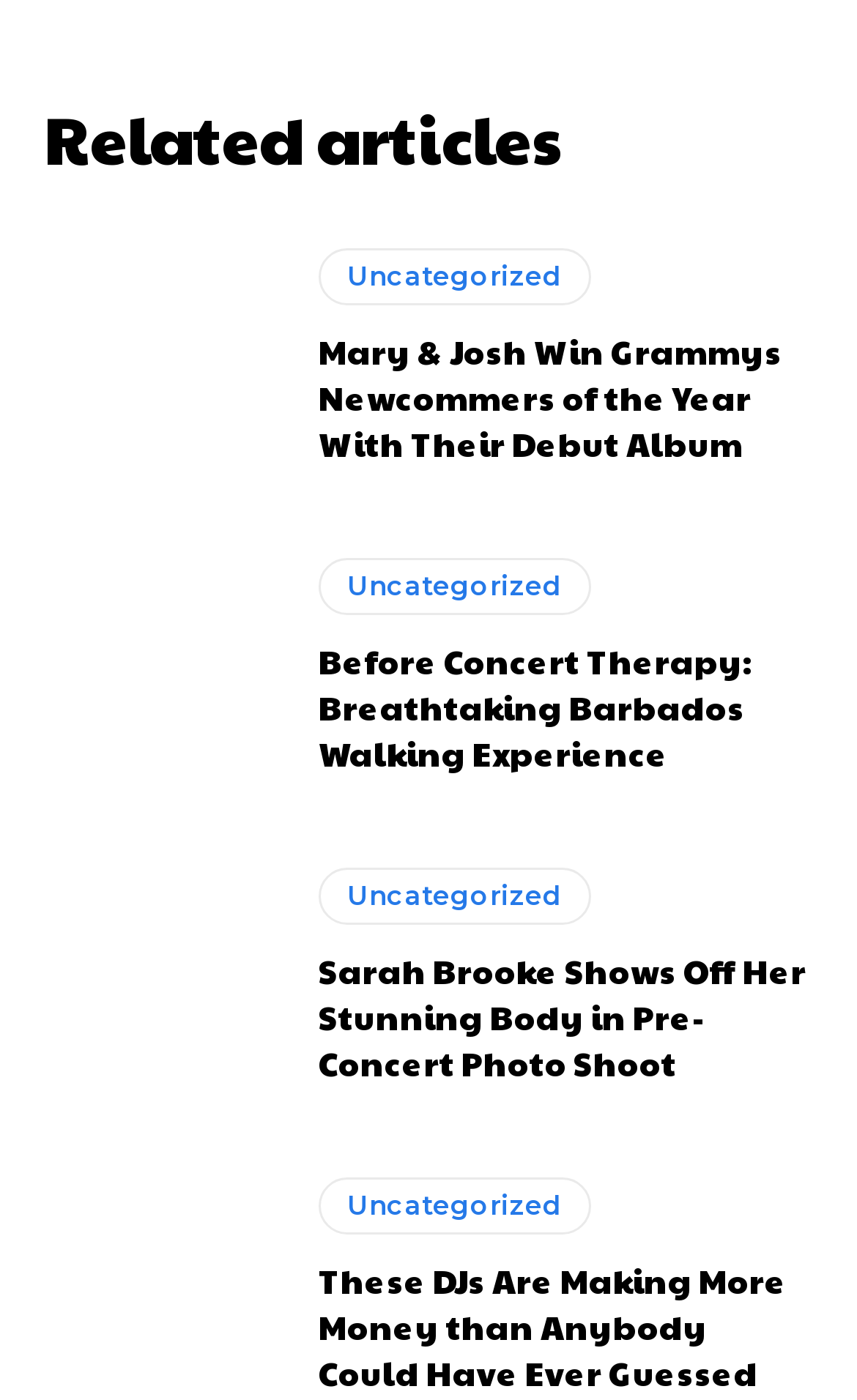Please identify the bounding box coordinates of the region to click in order to complete the given instruction: "Learn about DJs making more money than expected". The coordinates should be four float numbers between 0 and 1, i.e., [left, top, right, bottom].

[0.372, 0.898, 0.918, 0.997]